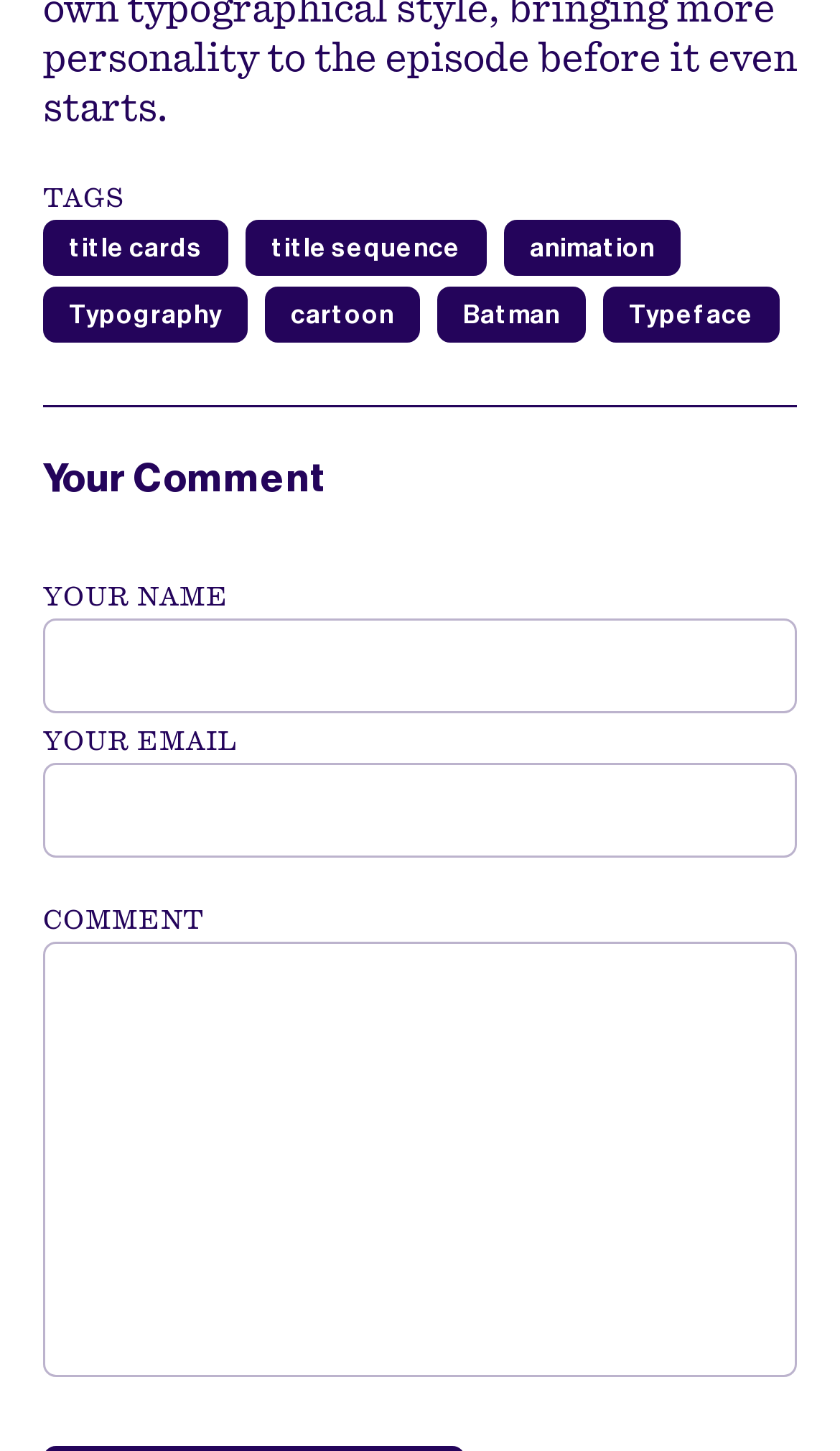Find the bounding box coordinates for the element that must be clicked to complete the instruction: "click on animation". The coordinates should be four float numbers between 0 and 1, indicated as [left, top, right, bottom].

[0.631, 0.16, 0.779, 0.181]